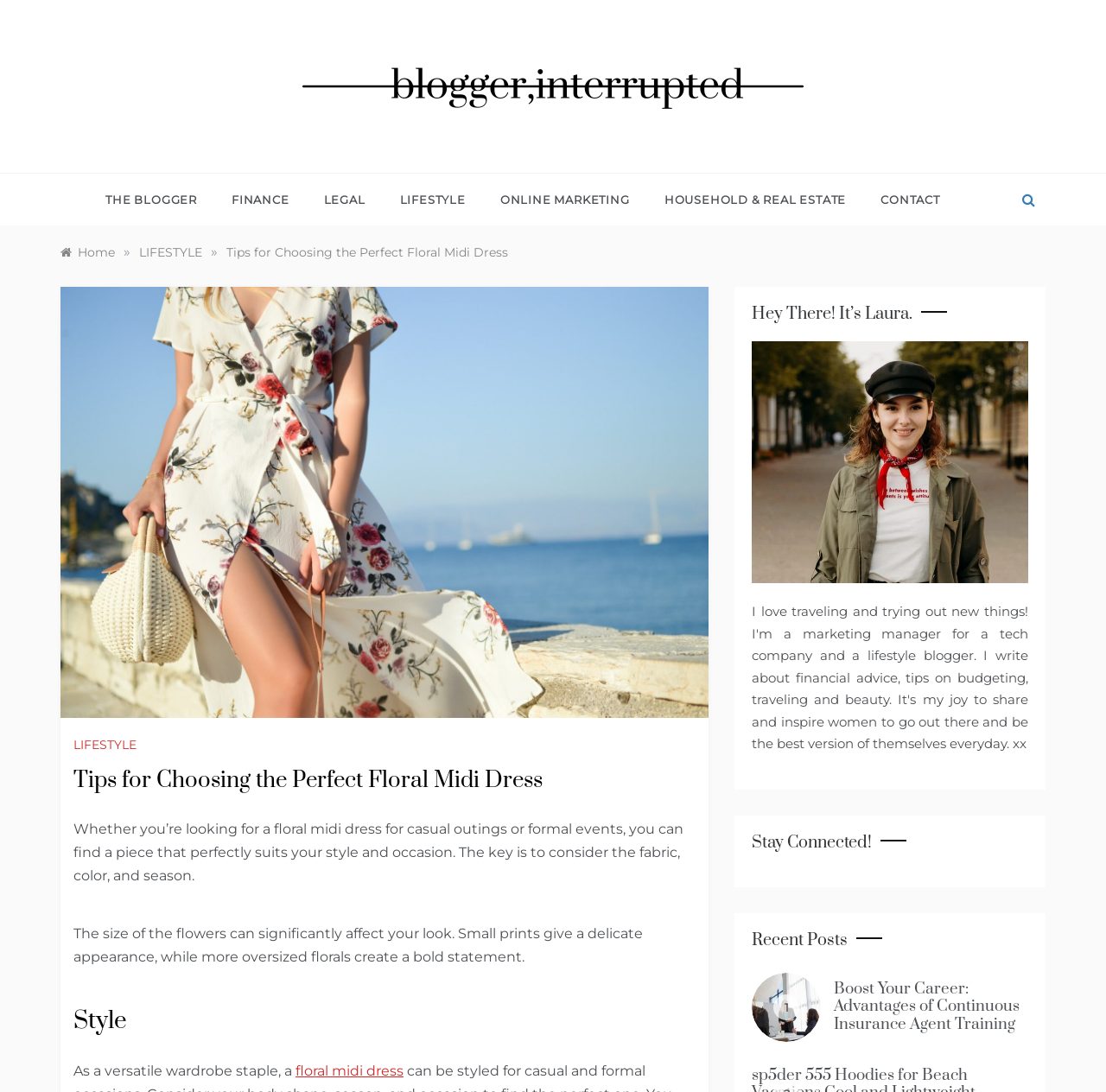Please identify the bounding box coordinates of the element I need to click to follow this instruction: "visit the LIFESTYLE category".

[0.126, 0.224, 0.183, 0.238]